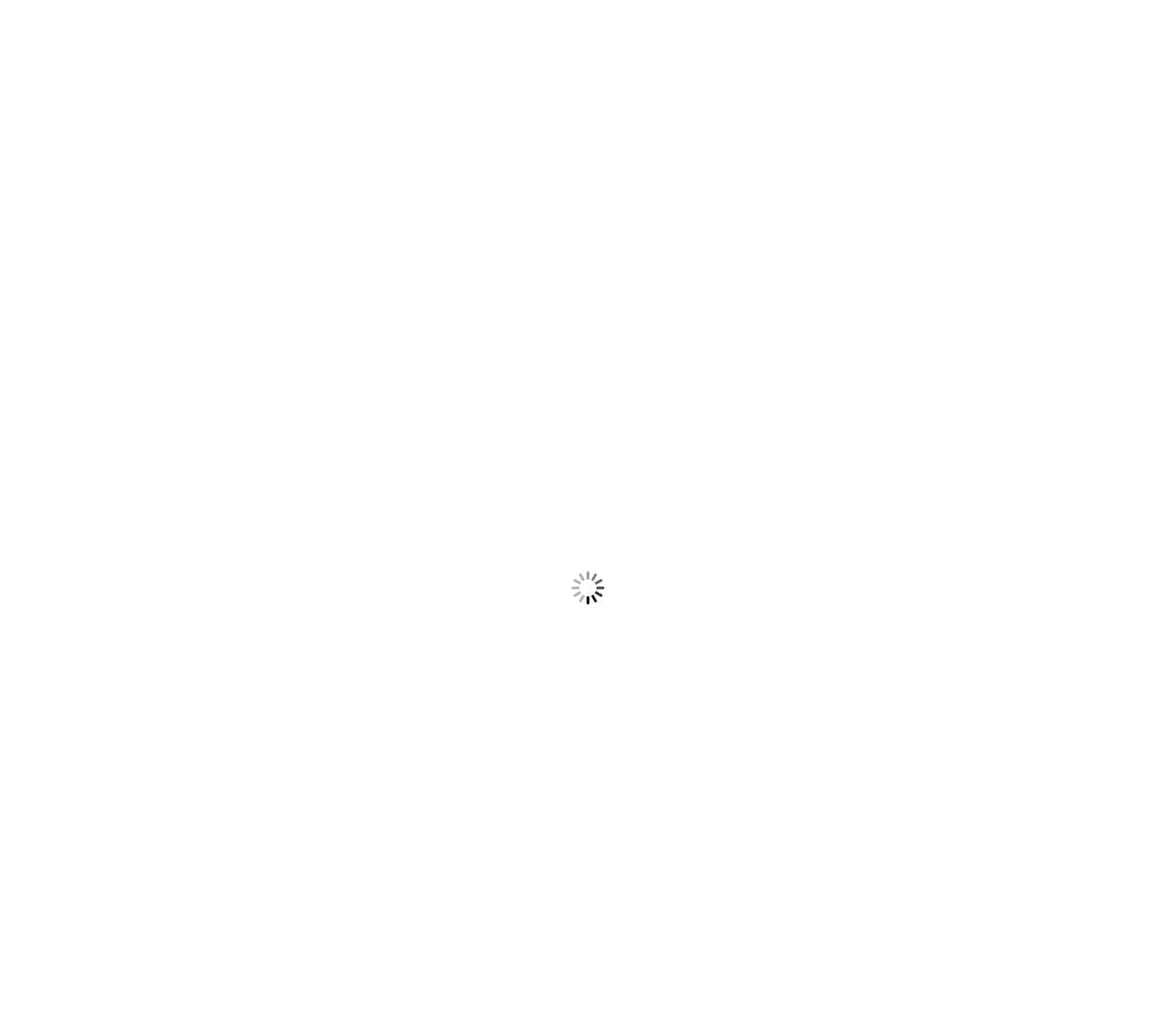Please specify the coordinates of the bounding box for the element that should be clicked to carry out this instruction: "Click the email link". The coordinates must be four float numbers between 0 and 1, formatted as [left, top, right, bottom].

[0.164, 0.842, 0.275, 0.86]